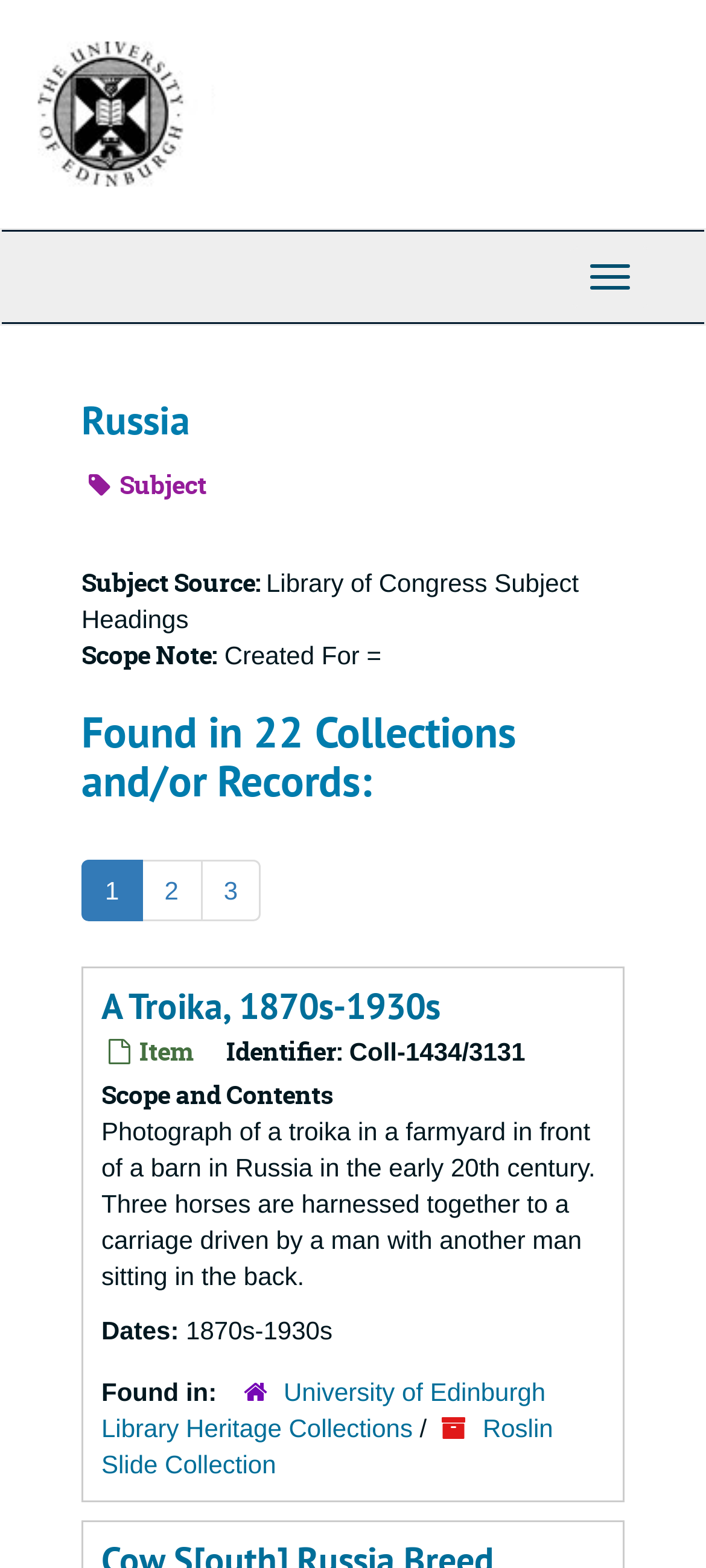What is the date range of the photograph 'A Troika, 1870s-1930s'?
Refer to the image and provide a one-word or short phrase answer.

1870s-1930s